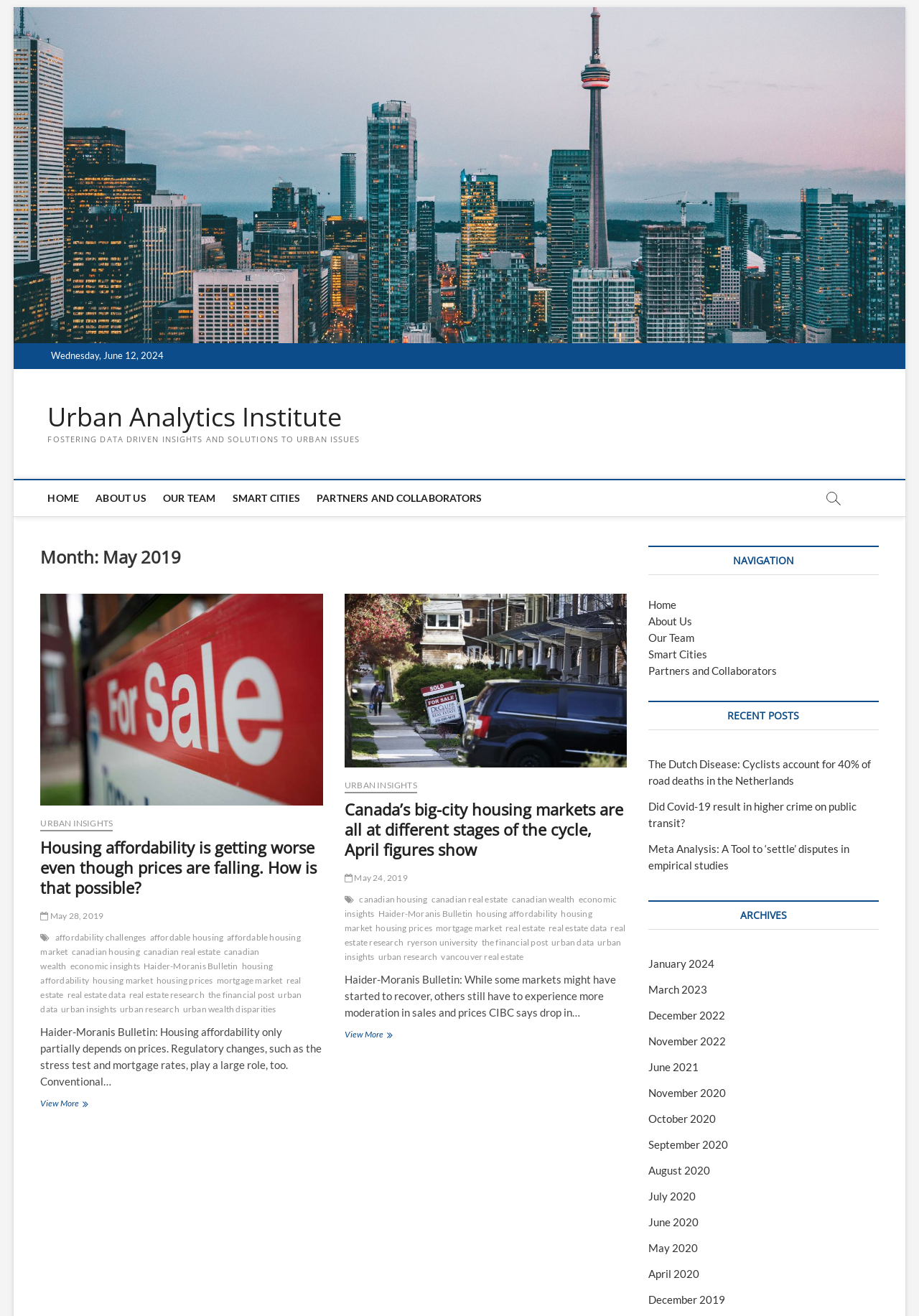Locate the primary headline on the webpage and provide its text.

Month: May 2019